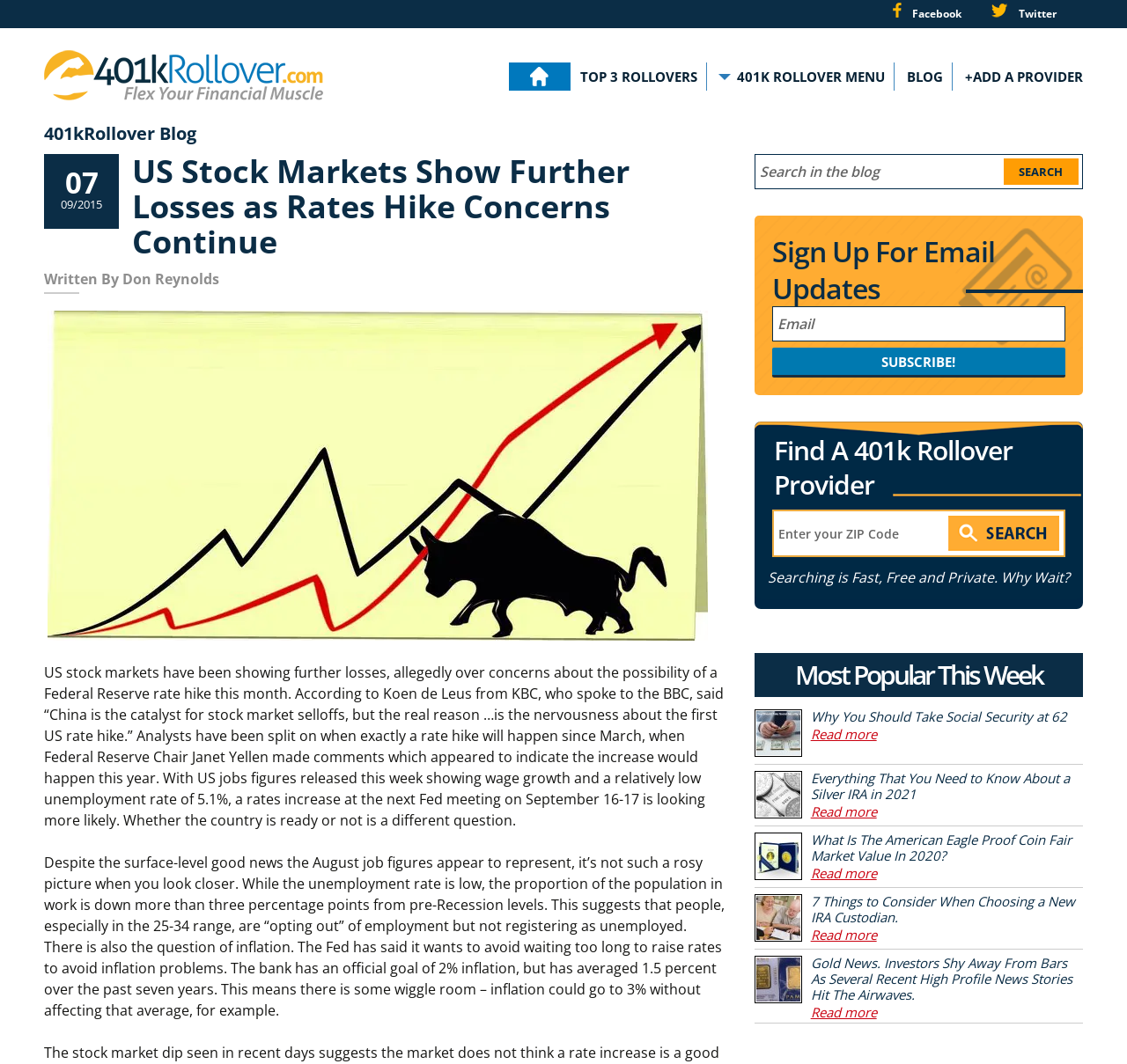Find the bounding box coordinates for the area you need to click to carry out the instruction: "Go to the home page". The coordinates should be four float numbers between 0 and 1, indicated as [left, top, right, bottom].

[0.452, 0.059, 0.506, 0.085]